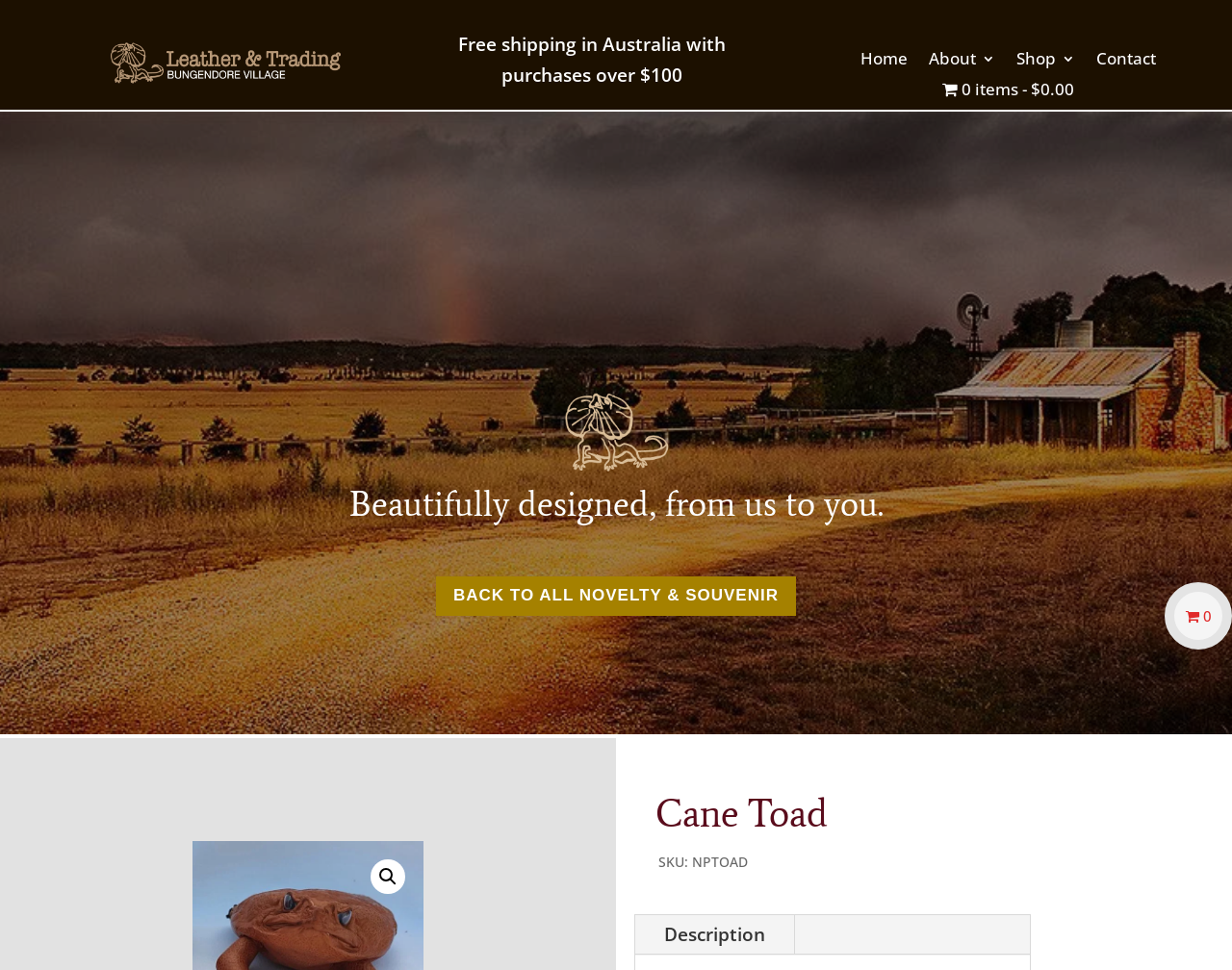Create a full and detailed caption for the entire webpage.

This webpage is about a unique Australian souvenir, a cane toad coin purse. At the top left, there is a small image of the product, accompanied by a link. Below this, there is a notification about free shipping in Australia for purchases over $100. 

On the top right, there is a navigation menu with links to "Home", "About", "Shop", "Contact", and "Cart" with an icon and a notification of 0 items and $0.00. 

The main content of the page starts with a heading that spans the entire width of the page, followed by a link. Below this, there is another heading that reads "Beautifully designed, from us to you." 

Further down, there is a link to go back to all novelty and souvenir items. On the right side, there is a search icon. 

The product details are presented in the lower section of the page. The product name "Cane Toad" is displayed prominently, followed by the SKU number "NPTOAD". There is also a link to the product description.